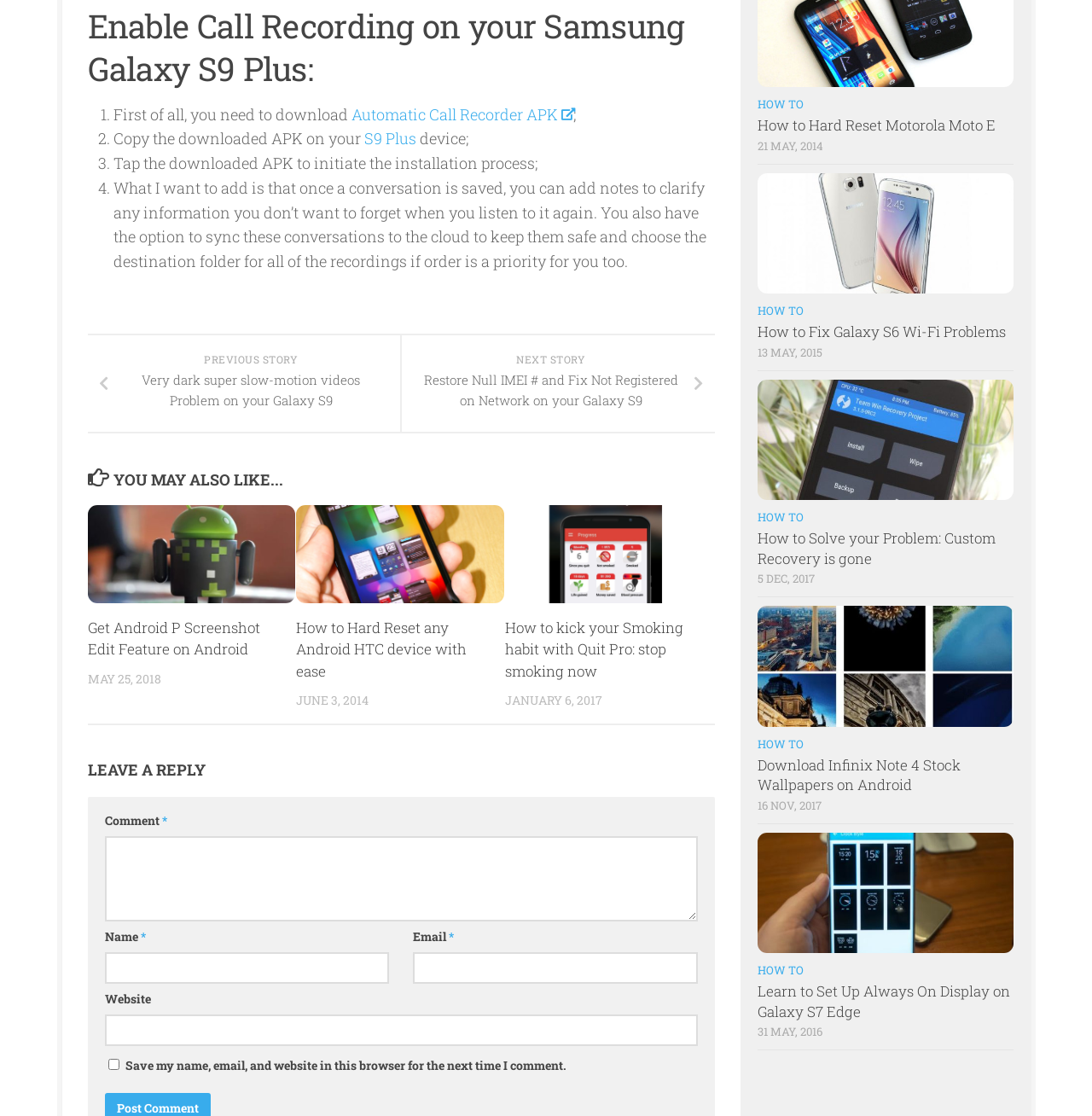Please find the bounding box coordinates for the clickable element needed to perform this instruction: "Click on the 'Automatic Call Recorder APK' link".

[0.321, 0.093, 0.511, 0.111]